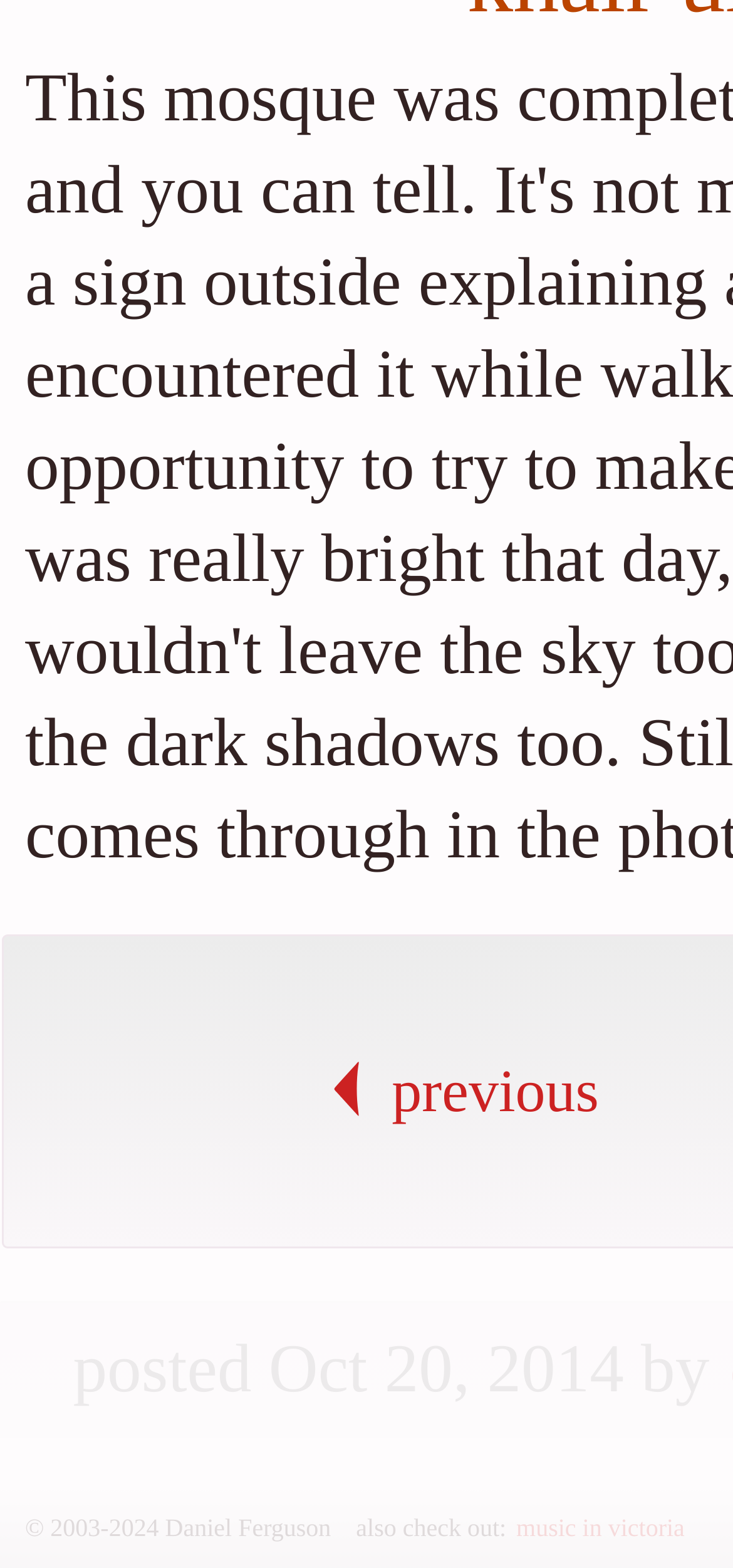Bounding box coordinates are specified in the format (top-left x, top-left y, bottom-right x, bottom-right y). All values are floating point numbers bounded between 0 and 1. Please provide the bounding box coordinate of the region this sentence describes: music in victoria

[0.699, 0.963, 0.939, 0.986]